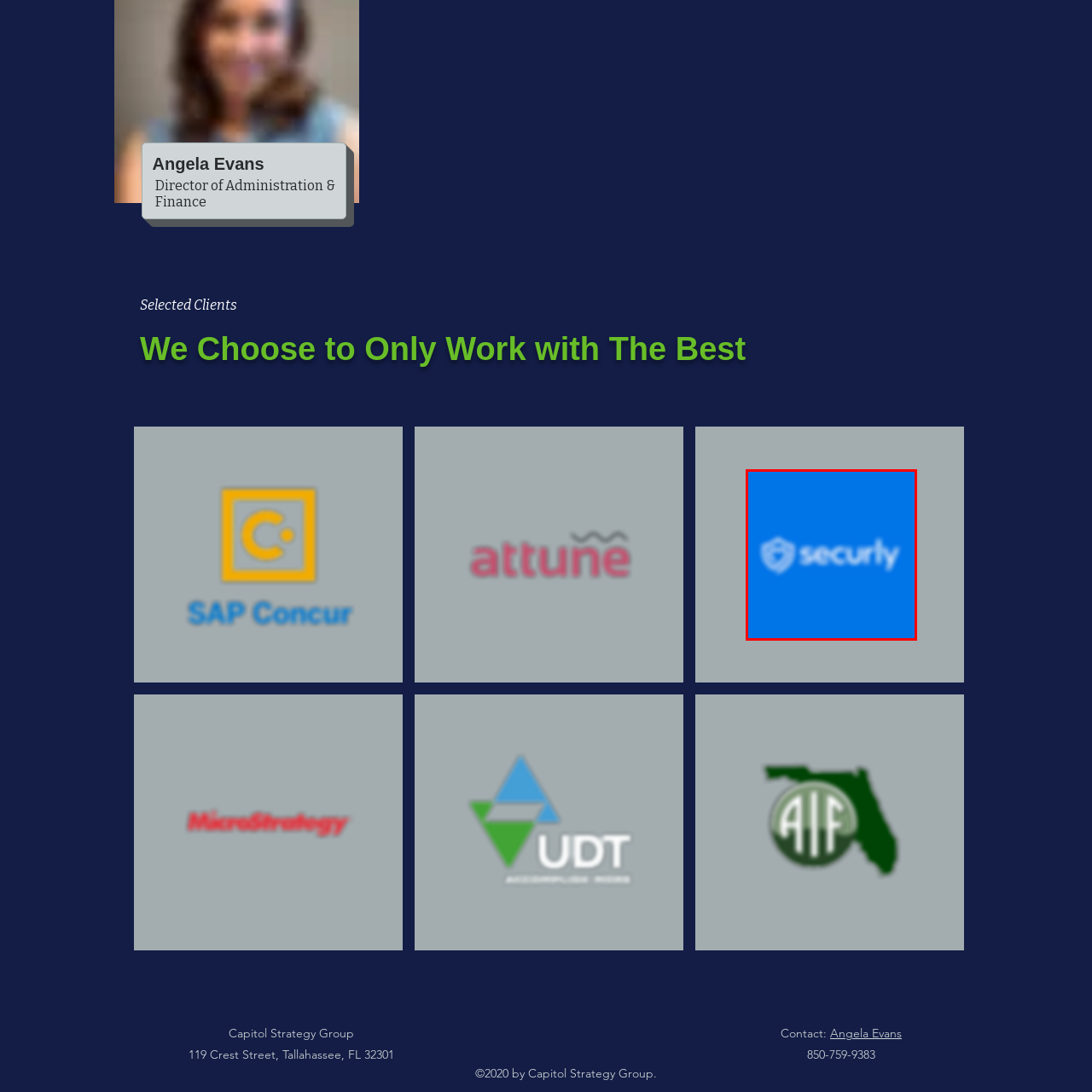Describe extensively the visual content inside the red marked area.

The image features the logo of "Securly," an organization recognized for its focus on online safety and security. The logo is set against a vibrant blue background, which enhances its visibility. The design includes a shield symbol, suggesting protection and trust, along with the company name "securly" prominently displayed in a clean, modern font. This branding reflects the company's commitment to providing secure solutions for internet safety, particularly in educational settings where monitoring and safeguarding students online is crucial.